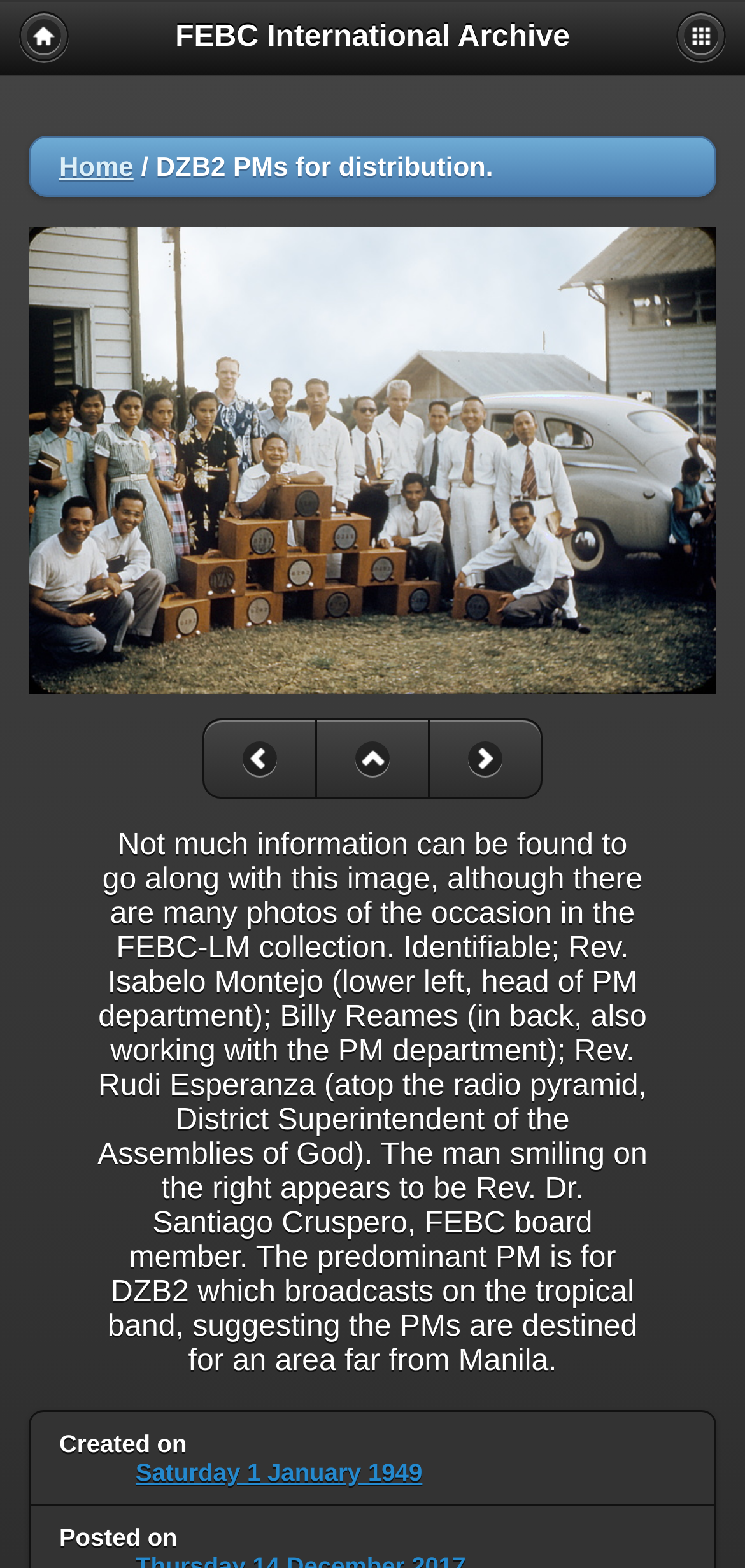Find the bounding box of the UI element described as follows: "Previous data-iconpos="notext" Next".

[0.038, 0.458, 0.962, 0.509]